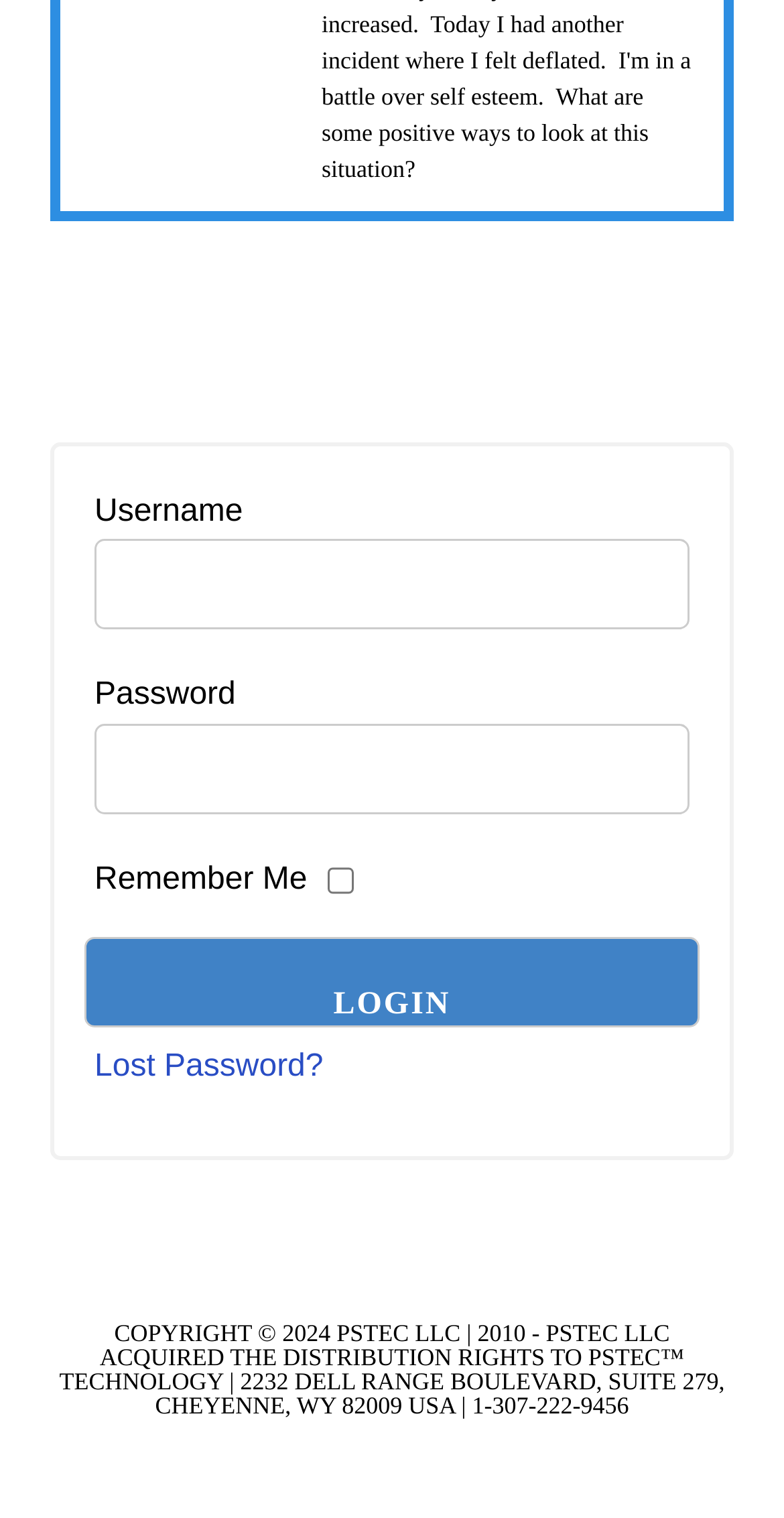What year is the copyright for?
Give a detailed response to the question by analyzing the screenshot.

The copyright information at the bottom of the page lists the year 2024, indicating that the copyright is valid for that year.